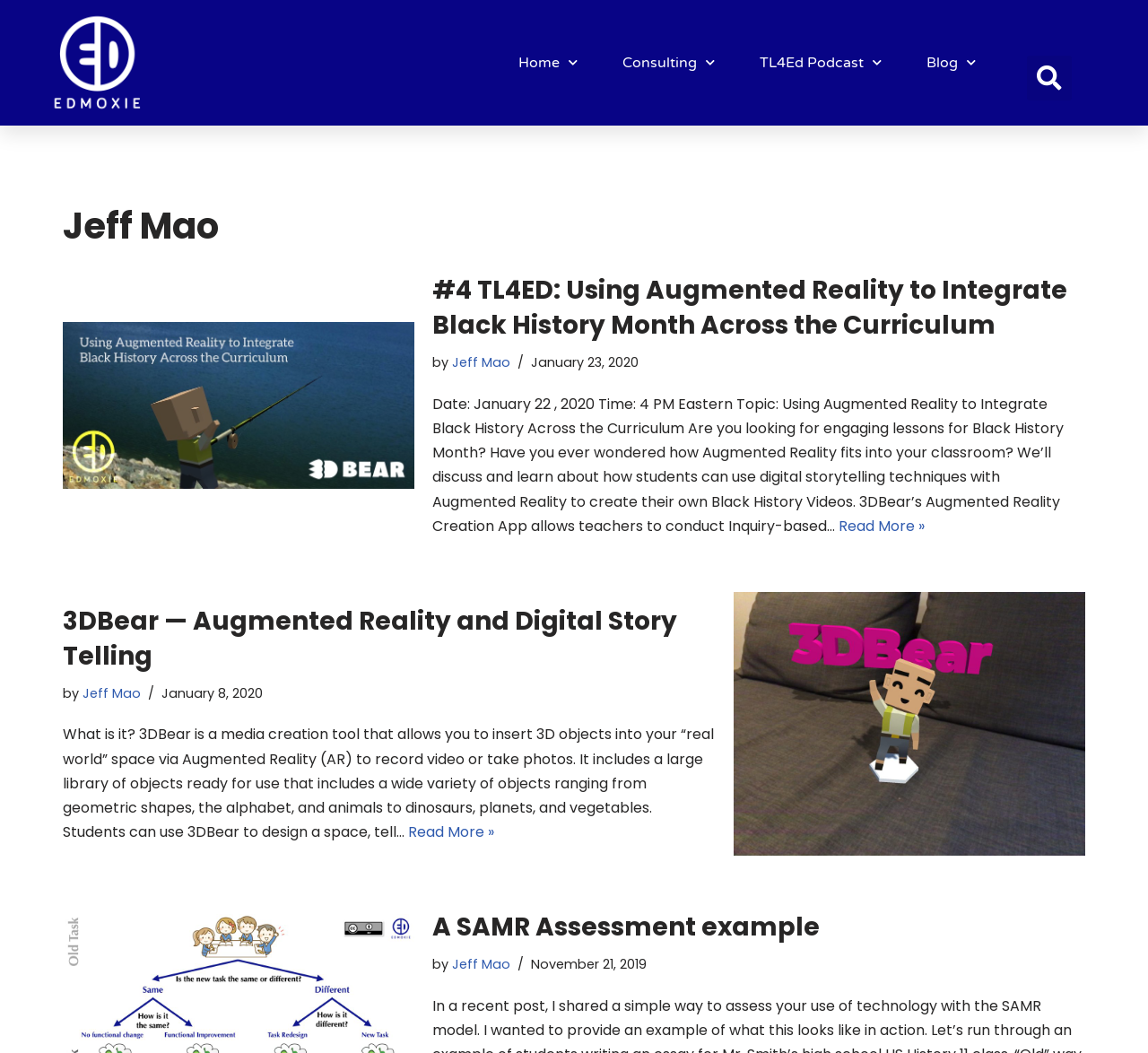Explain the features and main sections of the webpage comprehensively.

The webpage is about Jeff Mao's Edmoxie page, which appears to be a blog or a personal website. At the top, there is a navigation menu with links to "Home", "Consulting", "TL4Ed Podcast", and "Blog". On the top right, there is a search bar with a "Search" button.

Below the navigation menu, there is a large heading that reads "Jeff Mao". Underneath, there are four articles or blog posts. The first post is titled "#4 TL4ED: Using Augmented Reality to Integrate Black History Month Across the Curriculum" and has a link to read more. The post includes a date, "January 23, 2020", and a brief description of the topic.

The second post is titled "3DBear — Augmented Reality and Digital Story Telling" and also has a link to read more. This post includes an image of "3DBear Sample" and has a date, "January 8, 2020". The post describes what 3DBear is and its features.

The third post is titled "A SAMR Assessment example" and has a link to read more. This post includes a date, "November 21, 2019", but does not have a brief description.

Throughout the webpage, there are links to Jeff Mao's name, which suggests that he is the author of the blog posts. The overall layout of the webpage is organized, with clear headings and concise text.